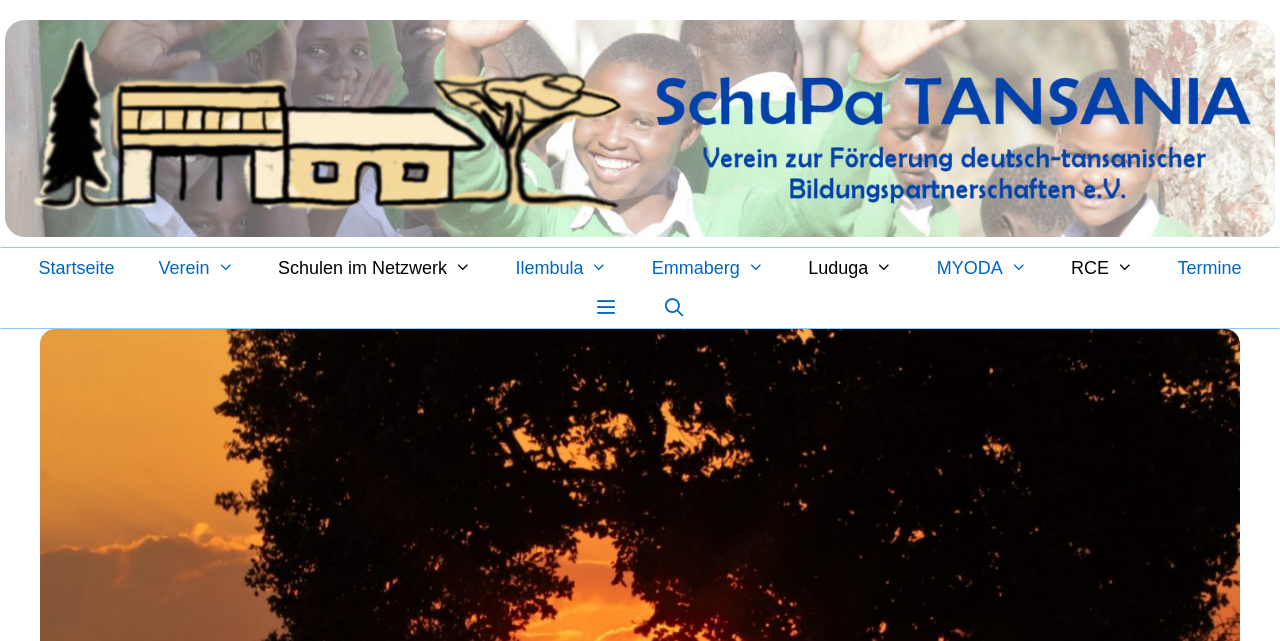Specify the bounding box coordinates of the area to click in order to execute this command: 'visit Startseite'. The coordinates should consist of four float numbers ranging from 0 to 1, and should be formatted as [left, top, right, bottom].

[0.013, 0.386, 0.107, 0.449]